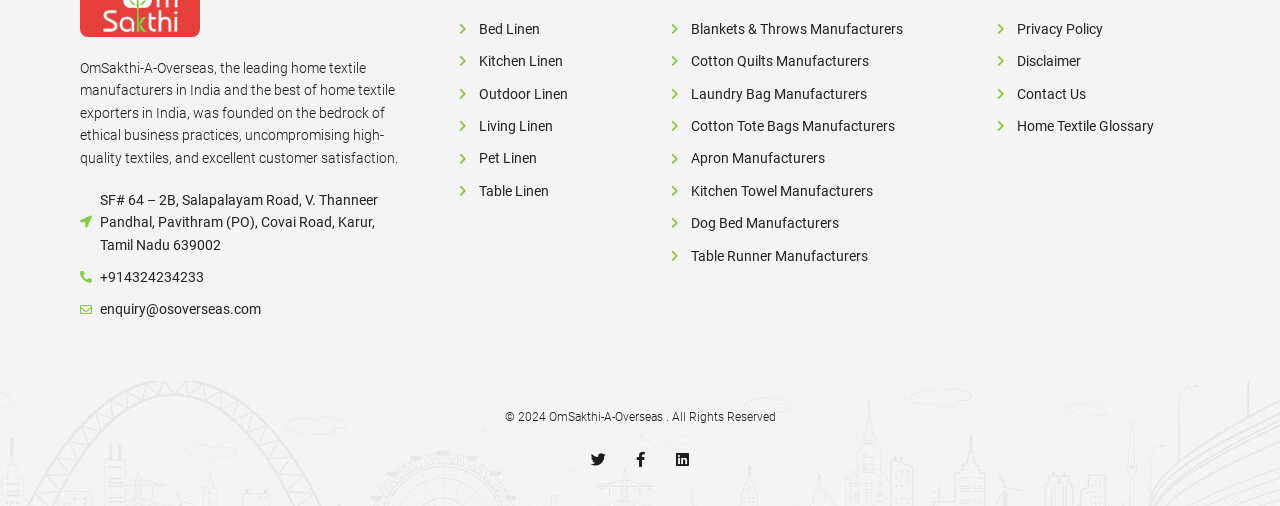Identify the bounding box coordinates for the region to click in order to carry out this instruction: "View the 'Privacy Policy'". Provide the coordinates using four float numbers between 0 and 1, formatted as [left, top, right, bottom].

[0.779, 0.035, 0.937, 0.079]